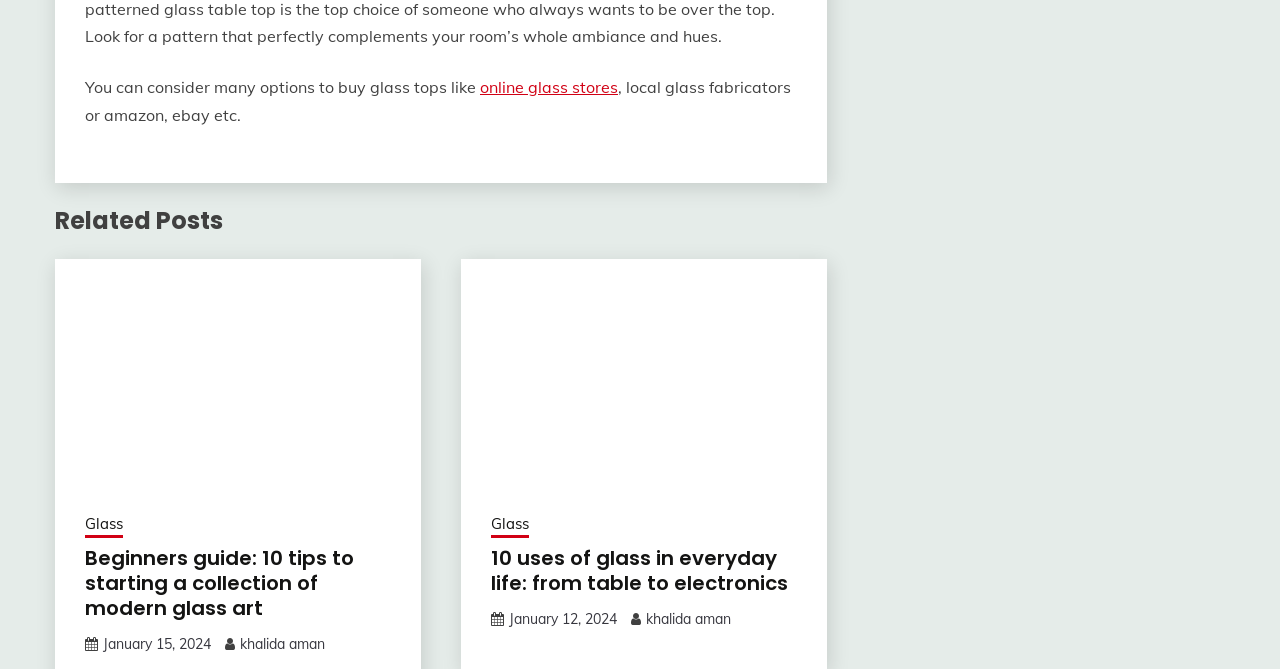Please provide a brief answer to the following inquiry using a single word or phrase:
What is the topic of the related posts?

Glass art and uses